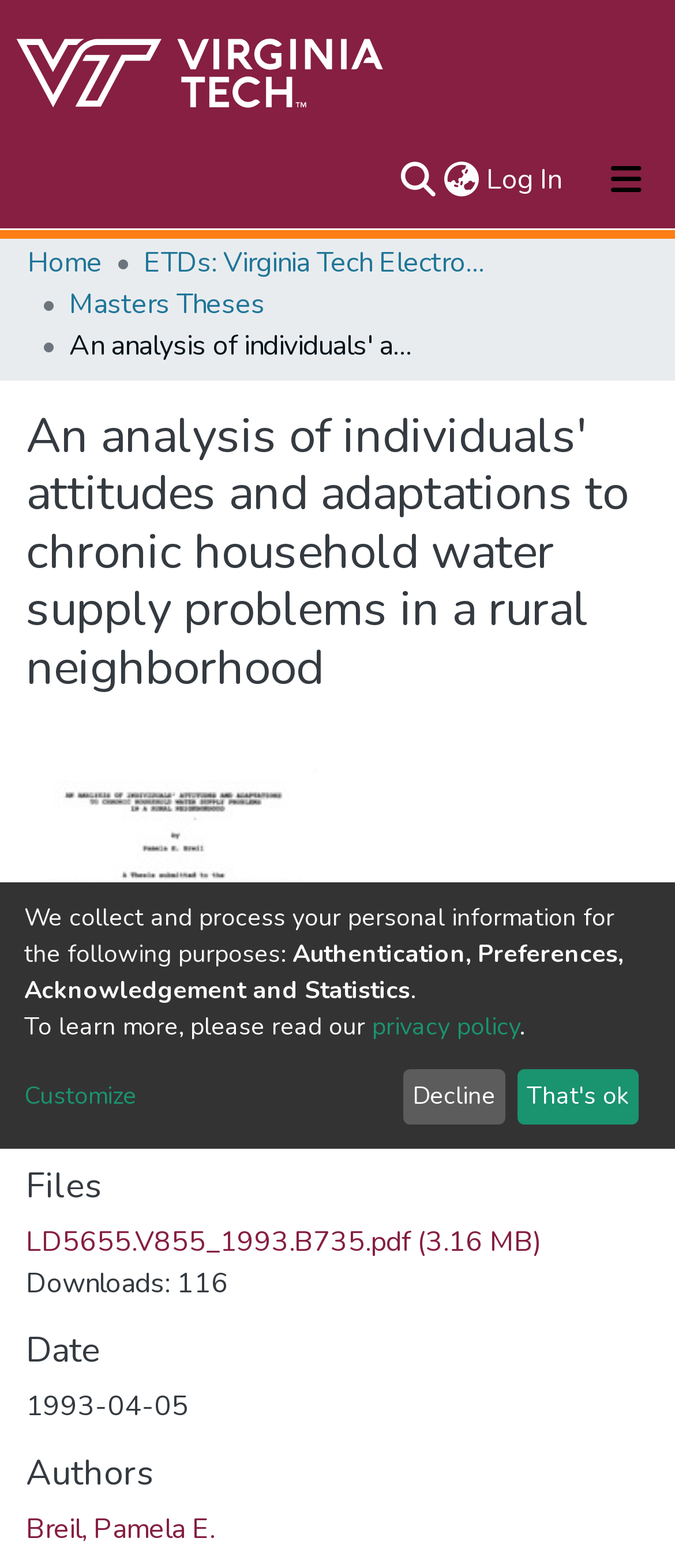Respond with a single word or phrase for the following question: 
What is the file format of the downloadable file?

PDF